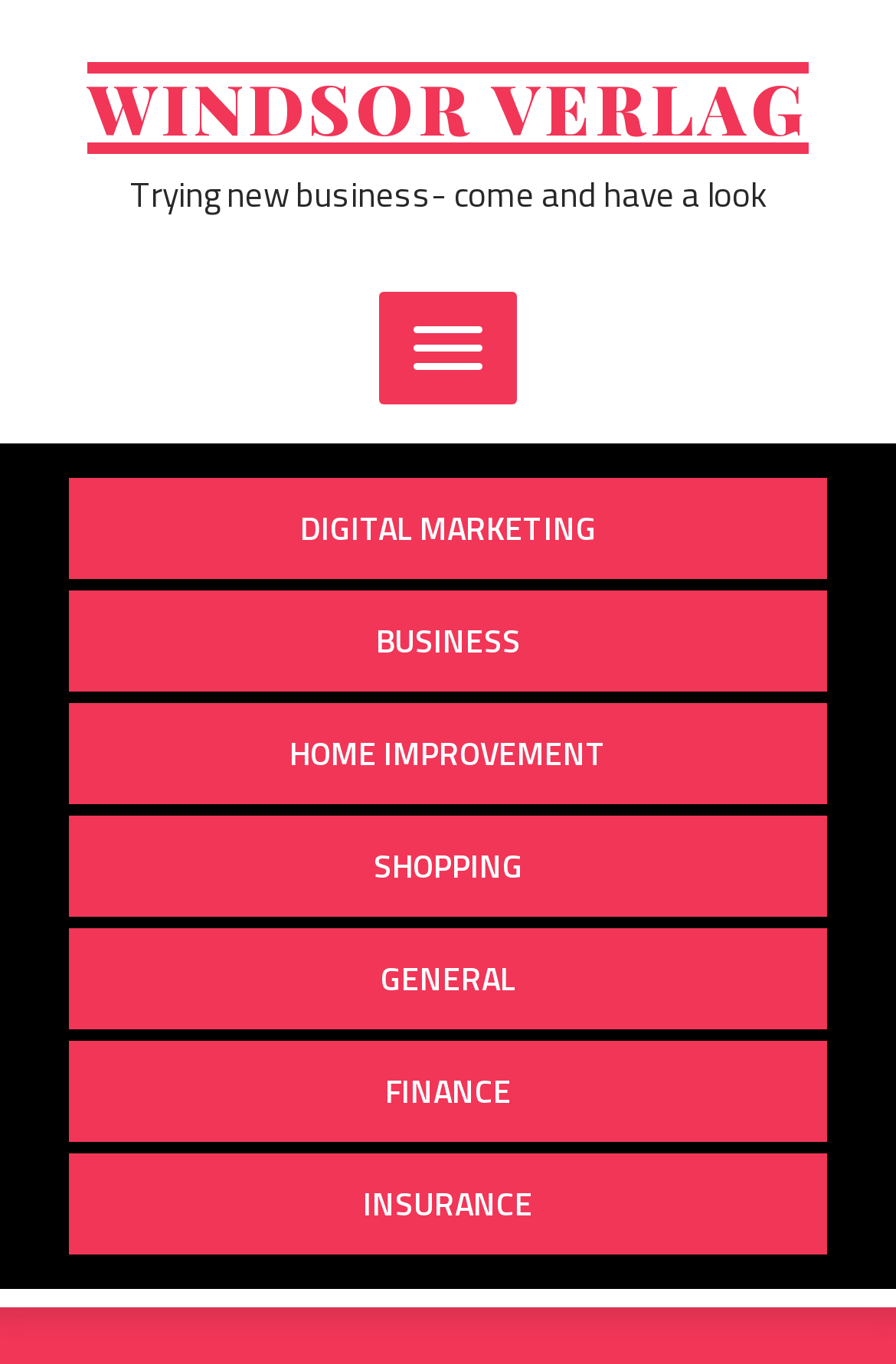Please specify the bounding box coordinates for the clickable region that will help you carry out the instruction: "Browse the Finance section".

[0.077, 0.763, 0.923, 0.837]